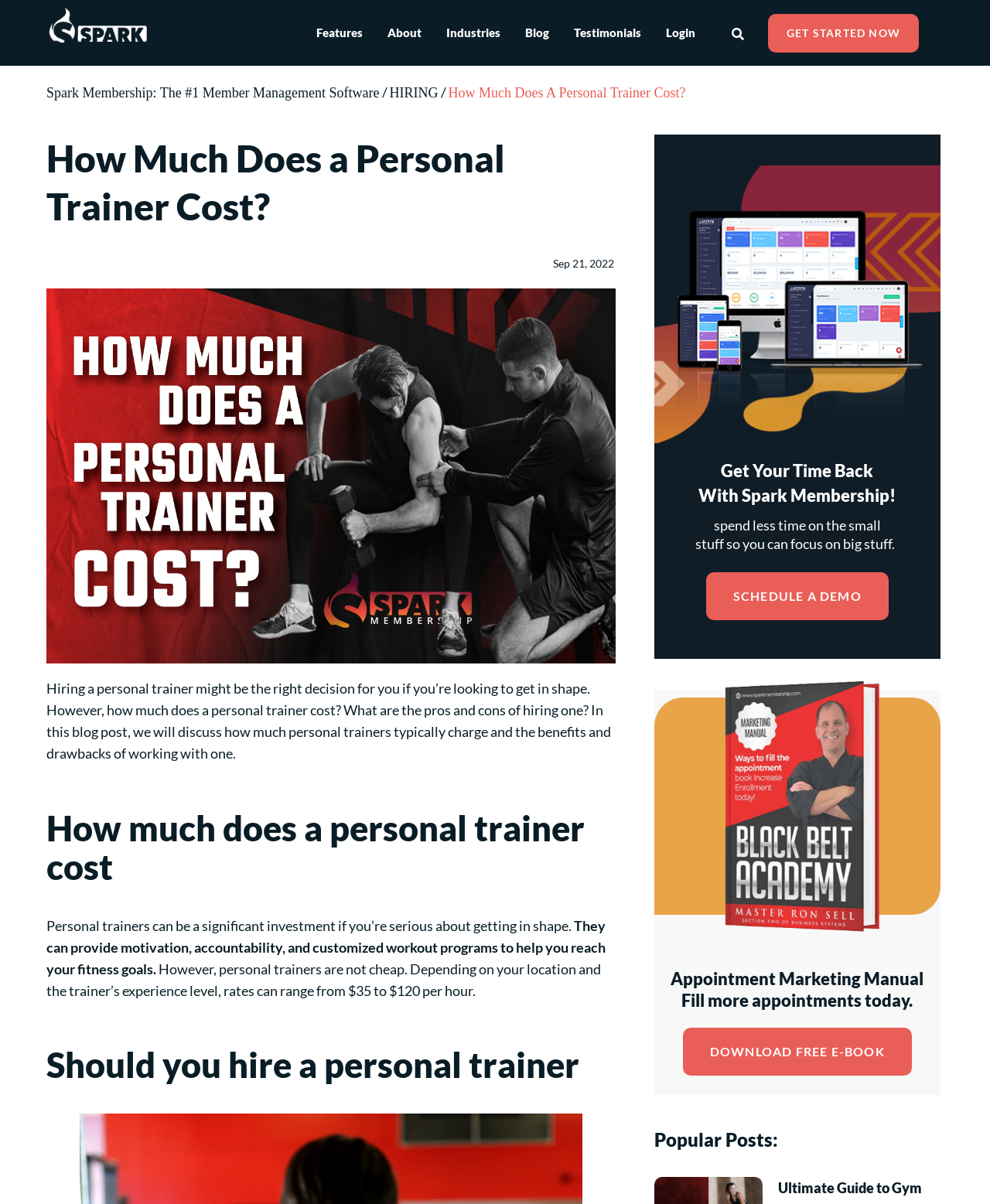Please determine the primary heading and provide its text.

How Much Does a Personal Trainer Cost?